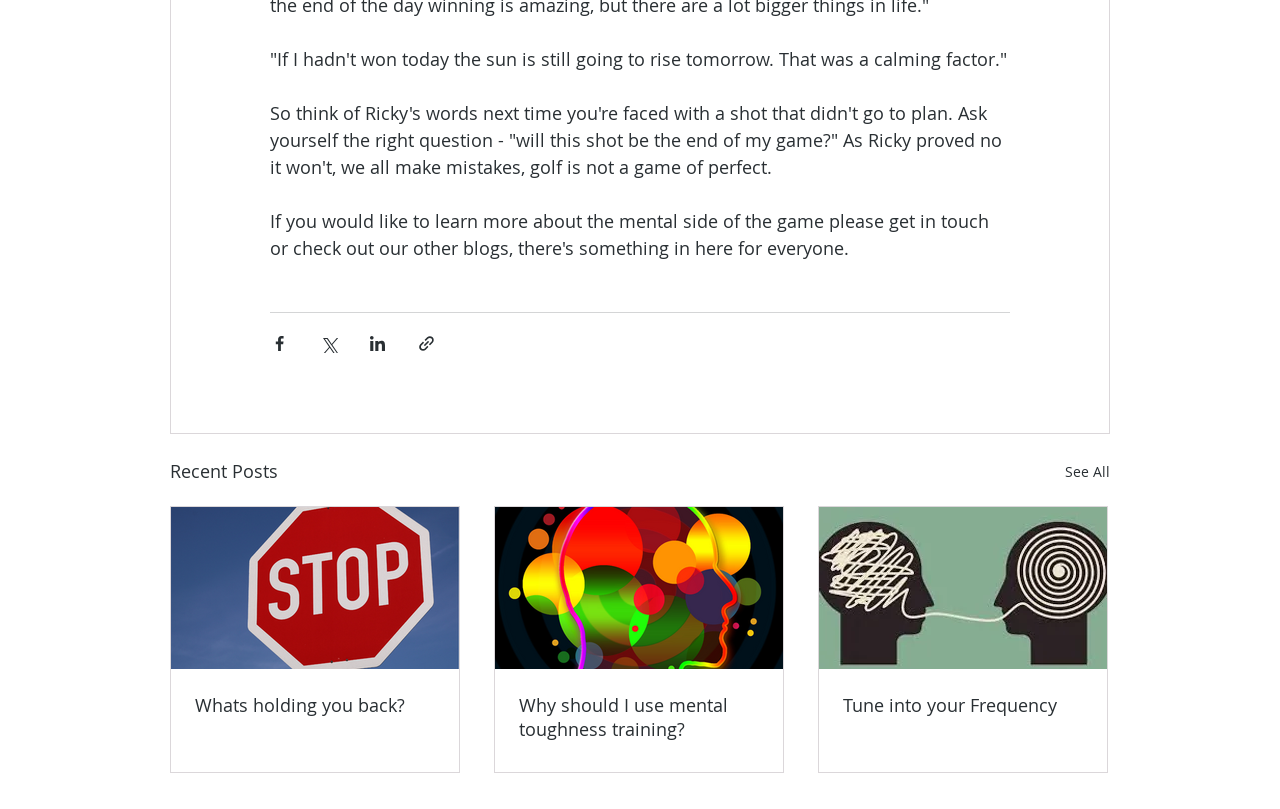Based on the element description See All, identify the bounding box coordinates for the UI element. The coordinates should be in the format (top-left x, top-left y, bottom-right x, bottom-right y) and within the 0 to 1 range.

[0.832, 0.565, 0.867, 0.601]